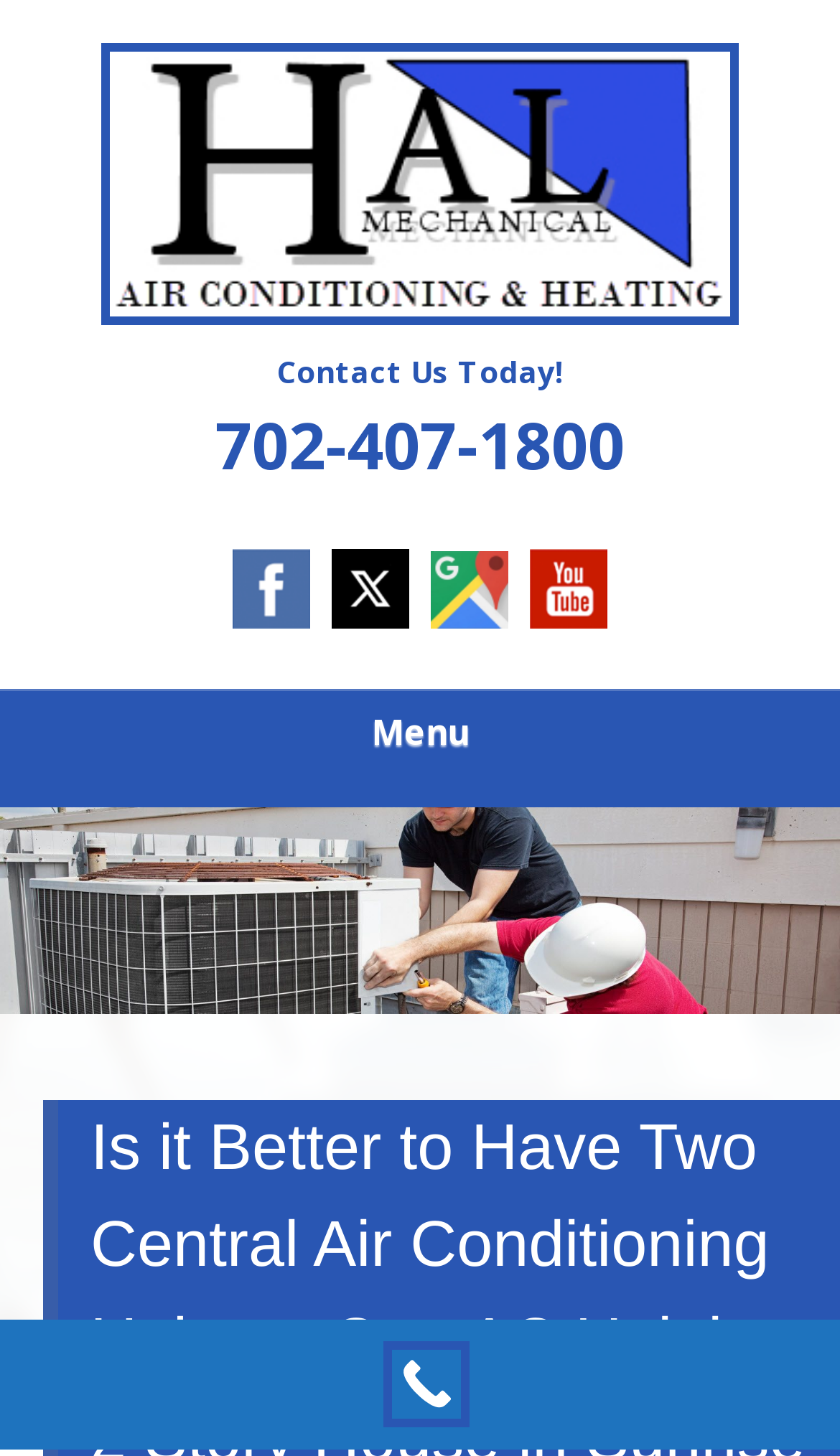Specify the bounding box coordinates of the area to click in order to follow the given instruction: "Learn about Cryptocurrency."

None